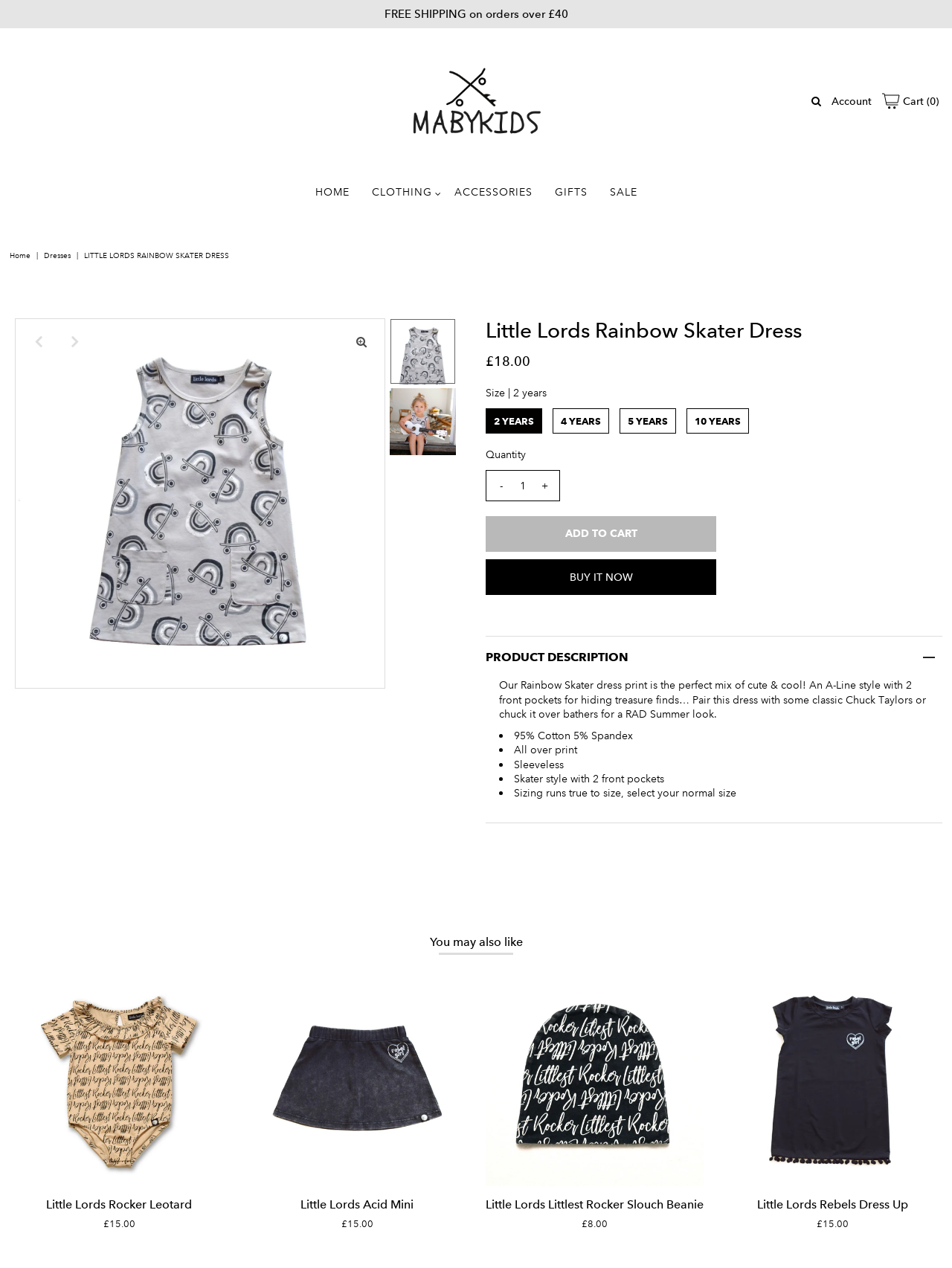Produce an extensive caption that describes everything on the webpage.

This webpage is about a product, specifically a children's dress called "Little Lords Rainbow Skater Dress". At the top of the page, there is a navigation menu with links to "HOME", "CLOTHING", "ACCESSORIES", "GIFTS", and "SALE". Below this, there is a section with a heading "Little Lords Rainbow Skater Dress" and a price of "£18.00". 

To the left of this section, there is an image of the dress. Below the image, there are two buttons, "Previous" and "Next", which likely allow the user to navigate through different images of the product. 

On the right side of the page, there is a section with a heading "Size" and a list of available sizes, including "2 years", "4 YEARS", "5 YEARS", and "10 YEARS". Below this, there is a "Quantity" section with a textbox to input the desired quantity and buttons to increase or decrease the quantity. 

Further down the page, there is a "Product Description" section with a detailed description of the dress, including its features, material, and sizing information. This section is expandable, and there is a button to show or hide the content. 

Below the product description, there is a section with a heading "You may also like" that displays three other products, each with an image, a heading, and a price. These products are "Little Lords Rocker Leotard", "Little Lords Acid Mini", and "Little Lords Littlest Rocker Slouch Beanie".